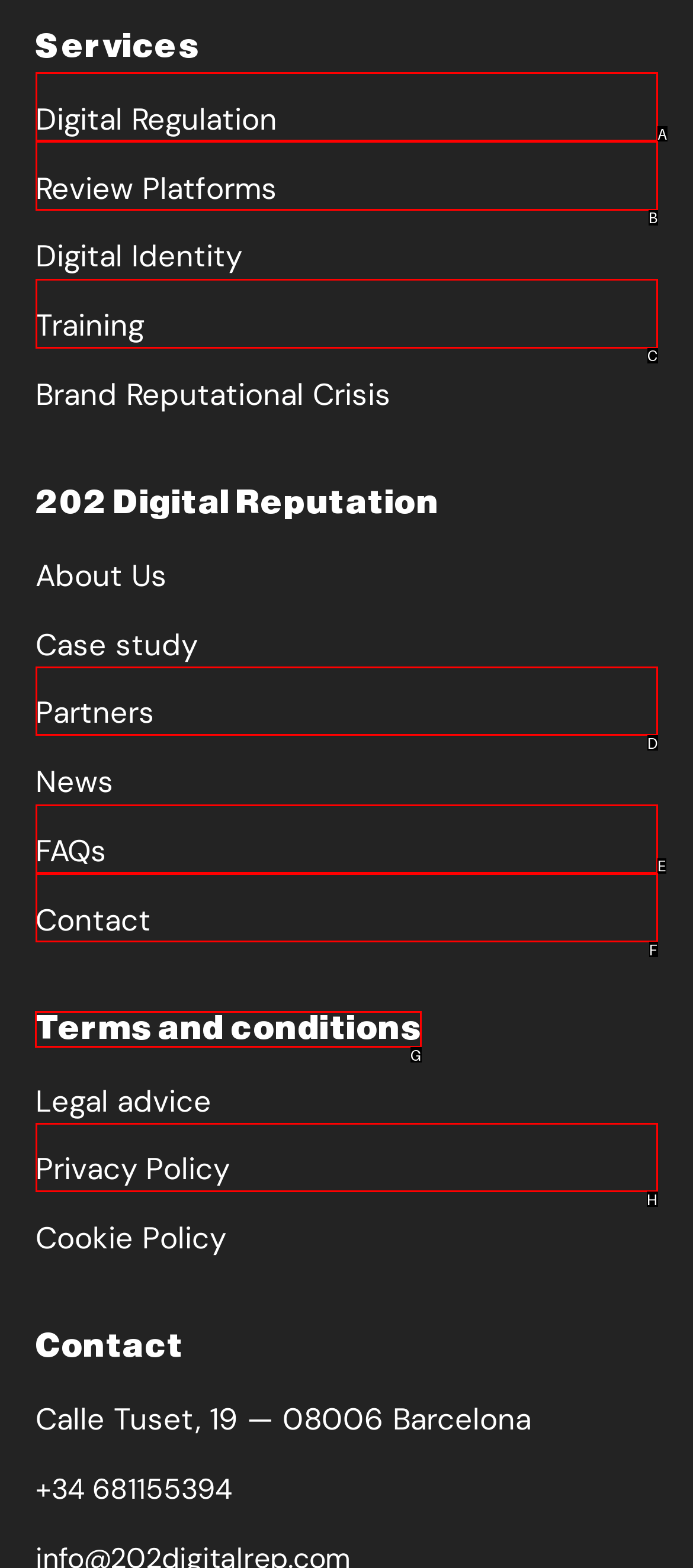Determine which option should be clicked to carry out this task: Read Terms and conditions
State the letter of the correct choice from the provided options.

G